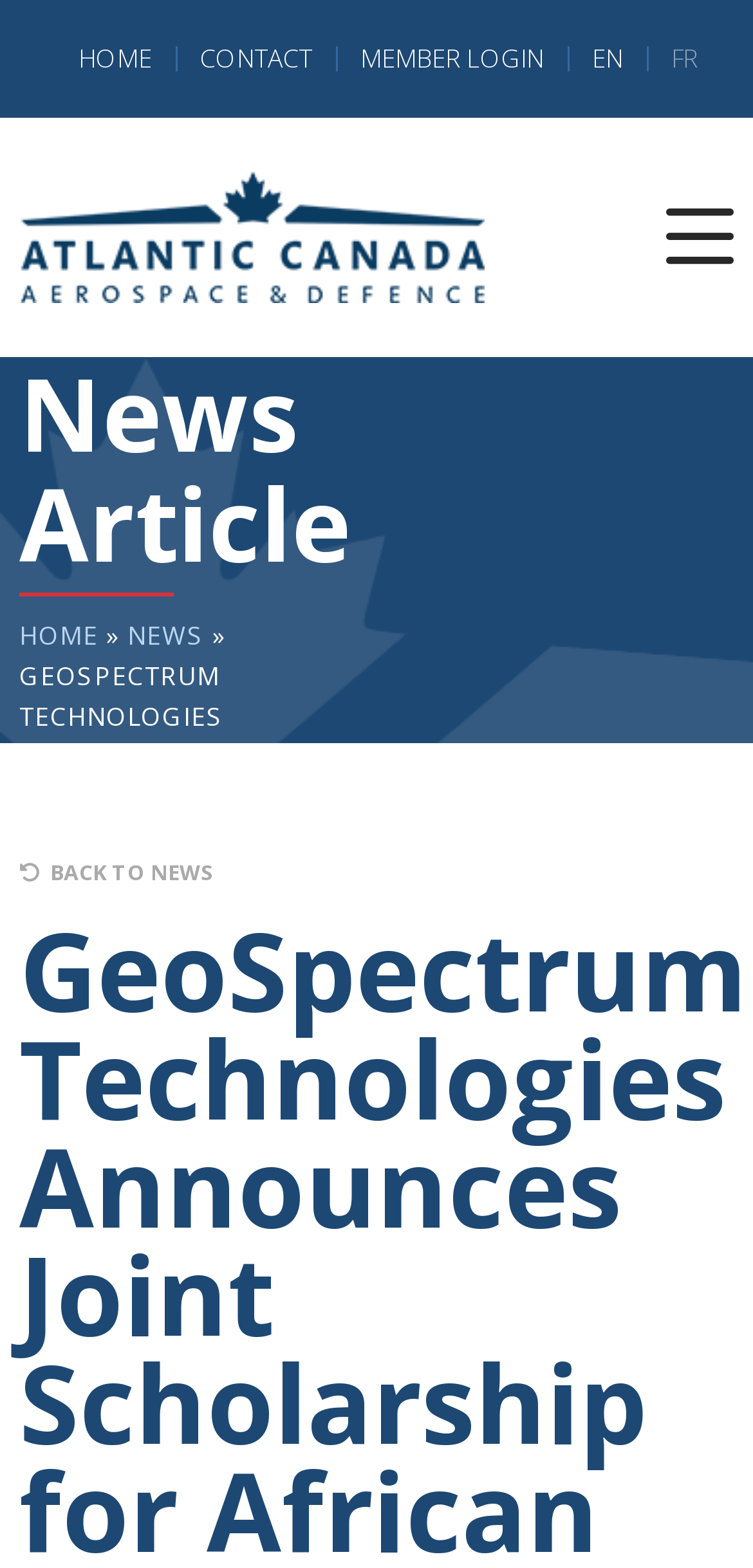Identify the bounding box coordinates of the region that should be clicked to execute the following instruction: "switch to French language".

[0.86, 0.03, 0.927, 0.046]